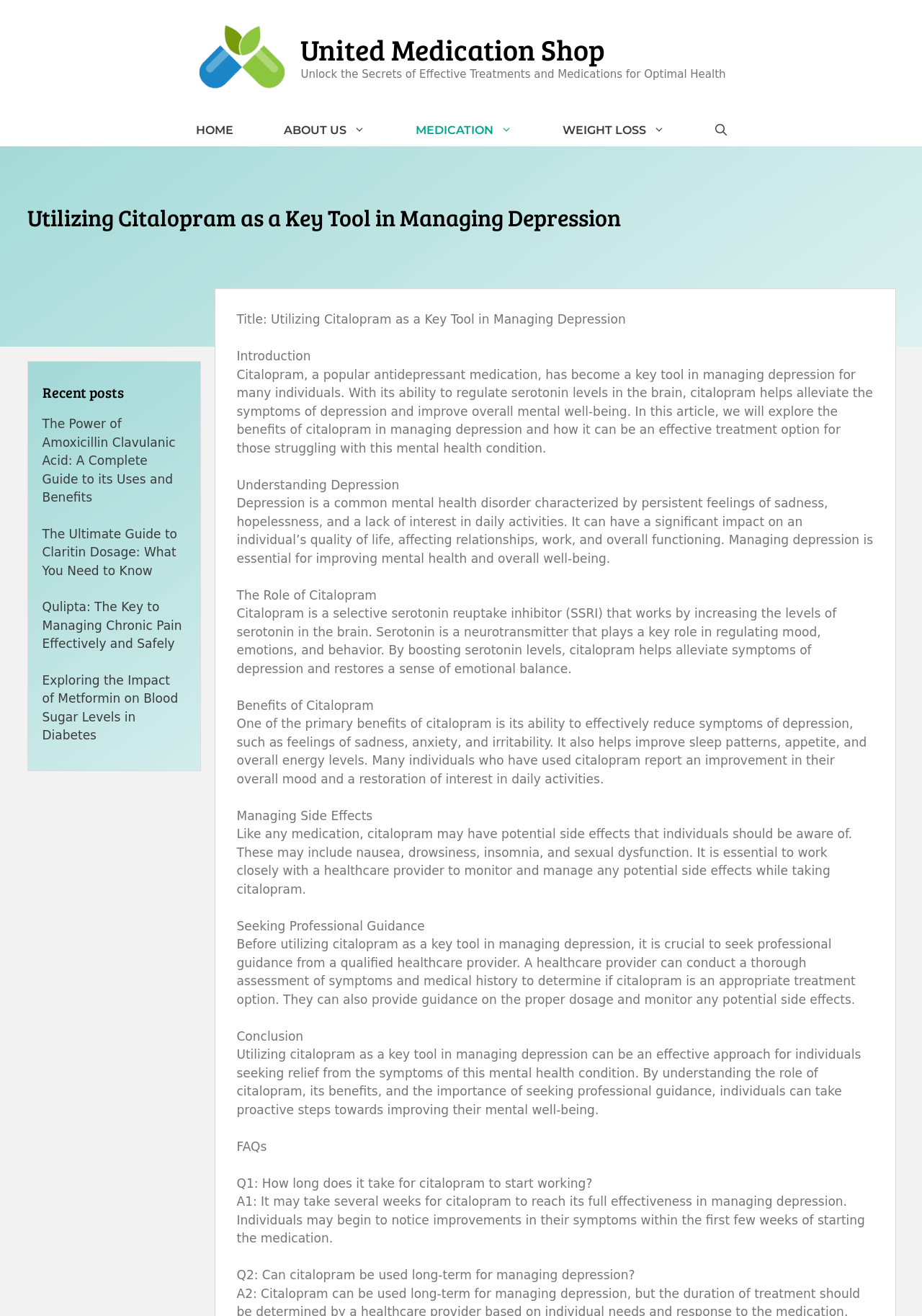Determine the bounding box coordinates of the region I should click to achieve the following instruction: "Open the search". Ensure the bounding box coordinates are four float numbers between 0 and 1, i.e., [left, top, right, bottom].

[0.748, 0.087, 0.815, 0.111]